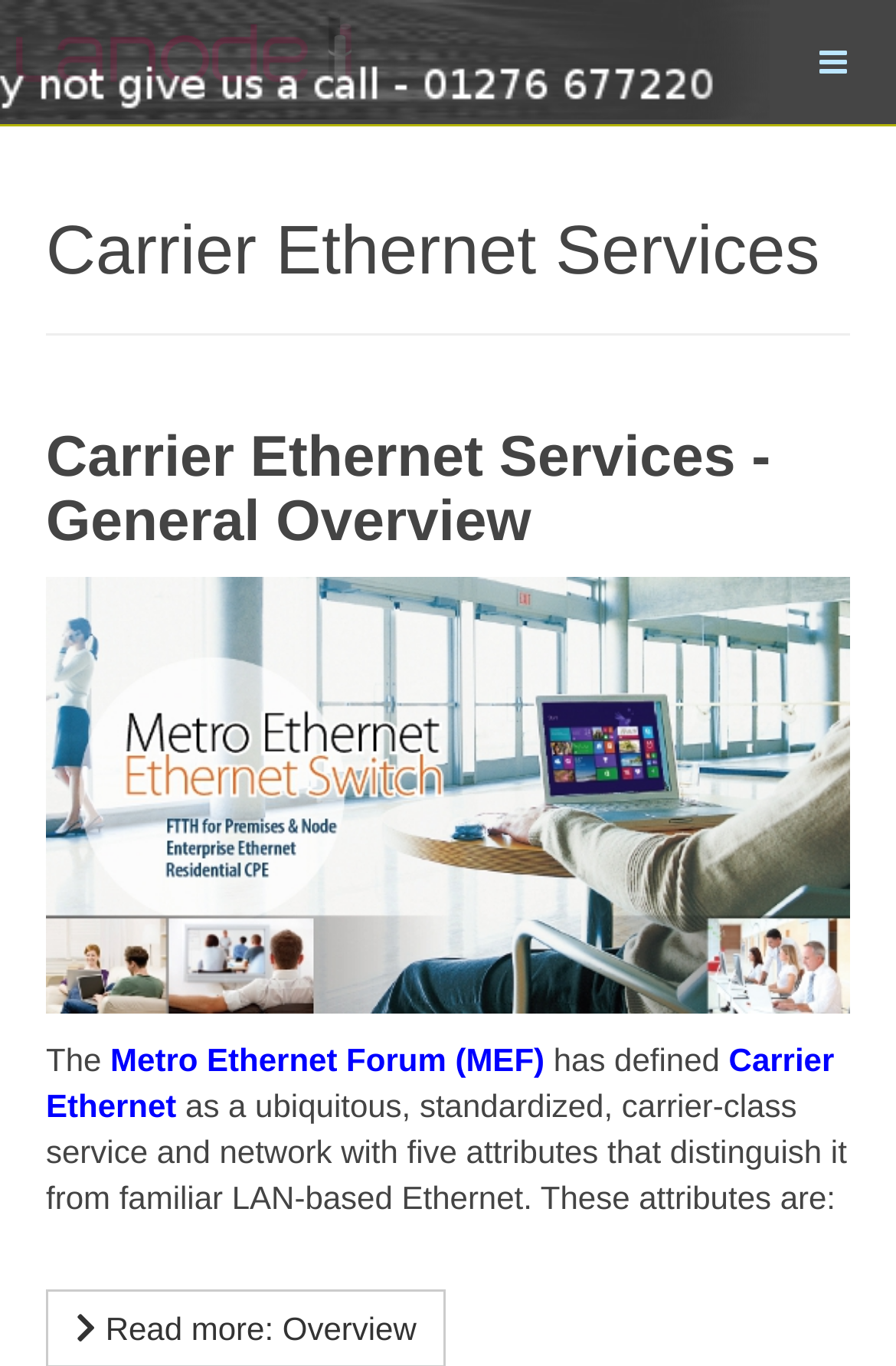What is the organization that defined Carrier Ethernet?
From the image, provide a succinct answer in one word or a short phrase.

Metro Ethernet Forum (MEF)